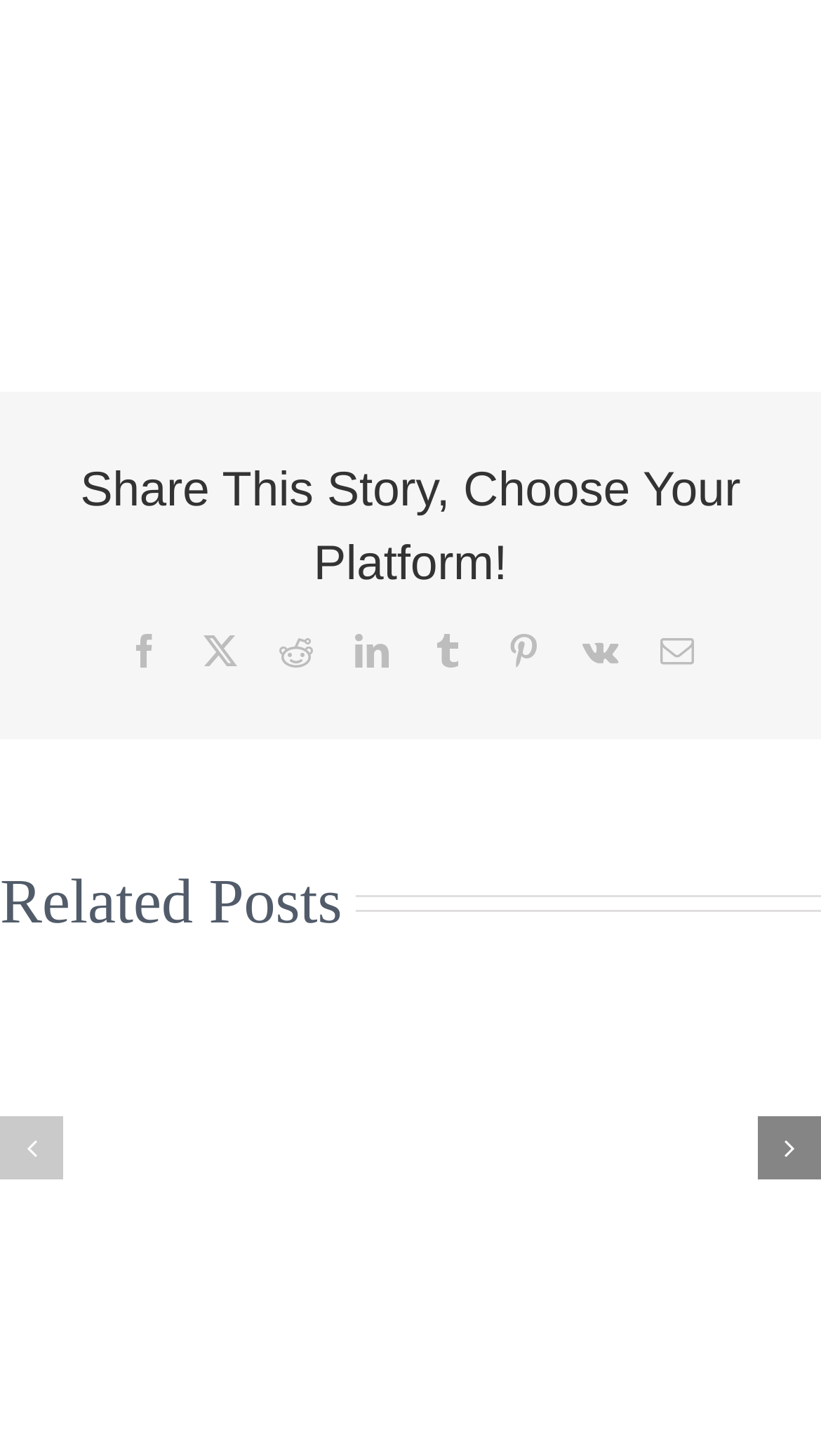Please identify the bounding box coordinates of the element I need to click to follow this instruction: "View related post 'Christmas 2023'".

[0.604, 0.744, 0.952, 0.844]